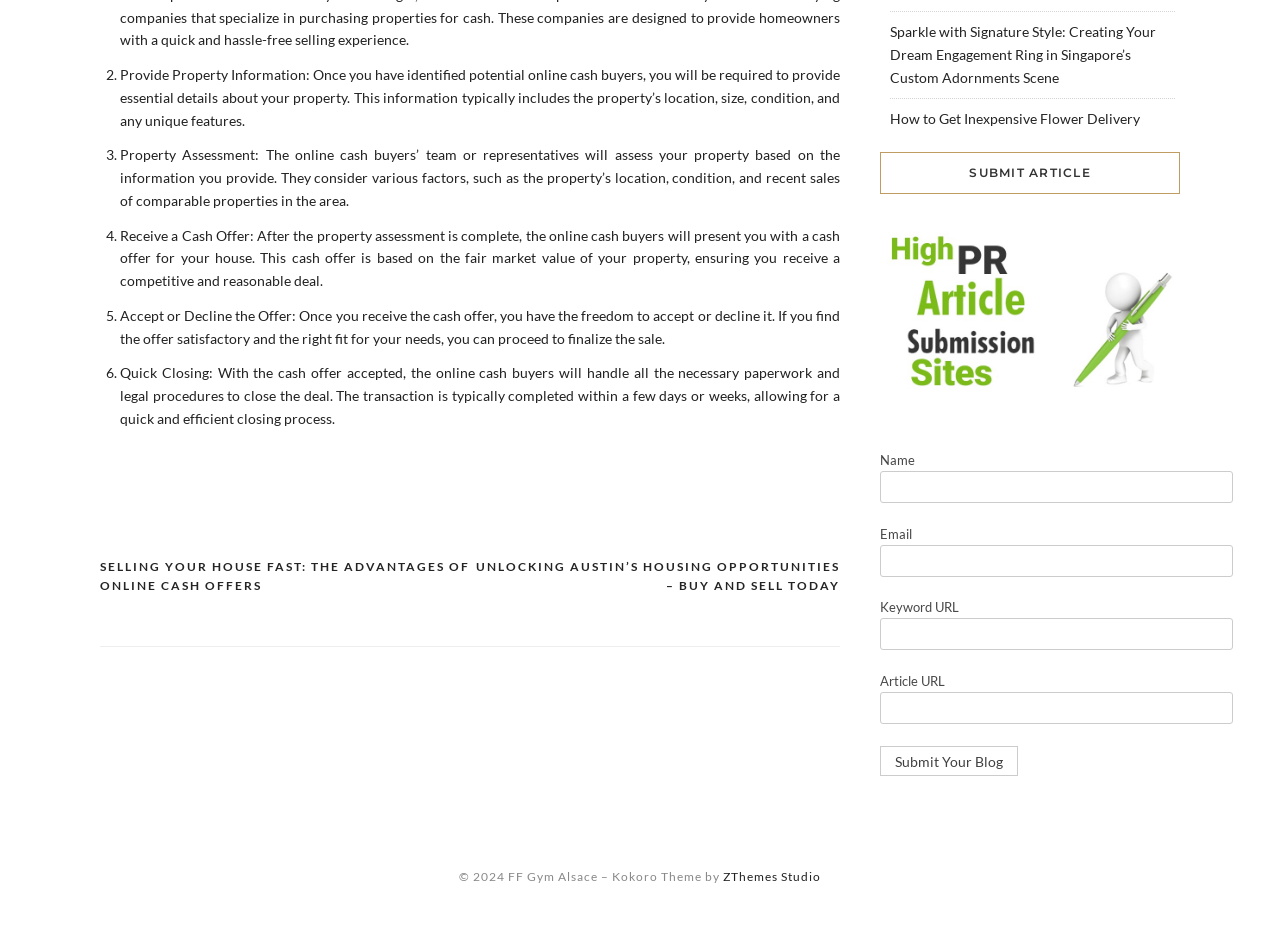How many steps are involved in selling a house to online cash buyers?
Using the details shown in the screenshot, provide a comprehensive answer to the question.

The webpage outlines a 6-step process for selling a house to online cash buyers, which includes providing property information, property assessment, receiving a cash offer, accepting or declining the offer, quick closing, and finalizing the sale.